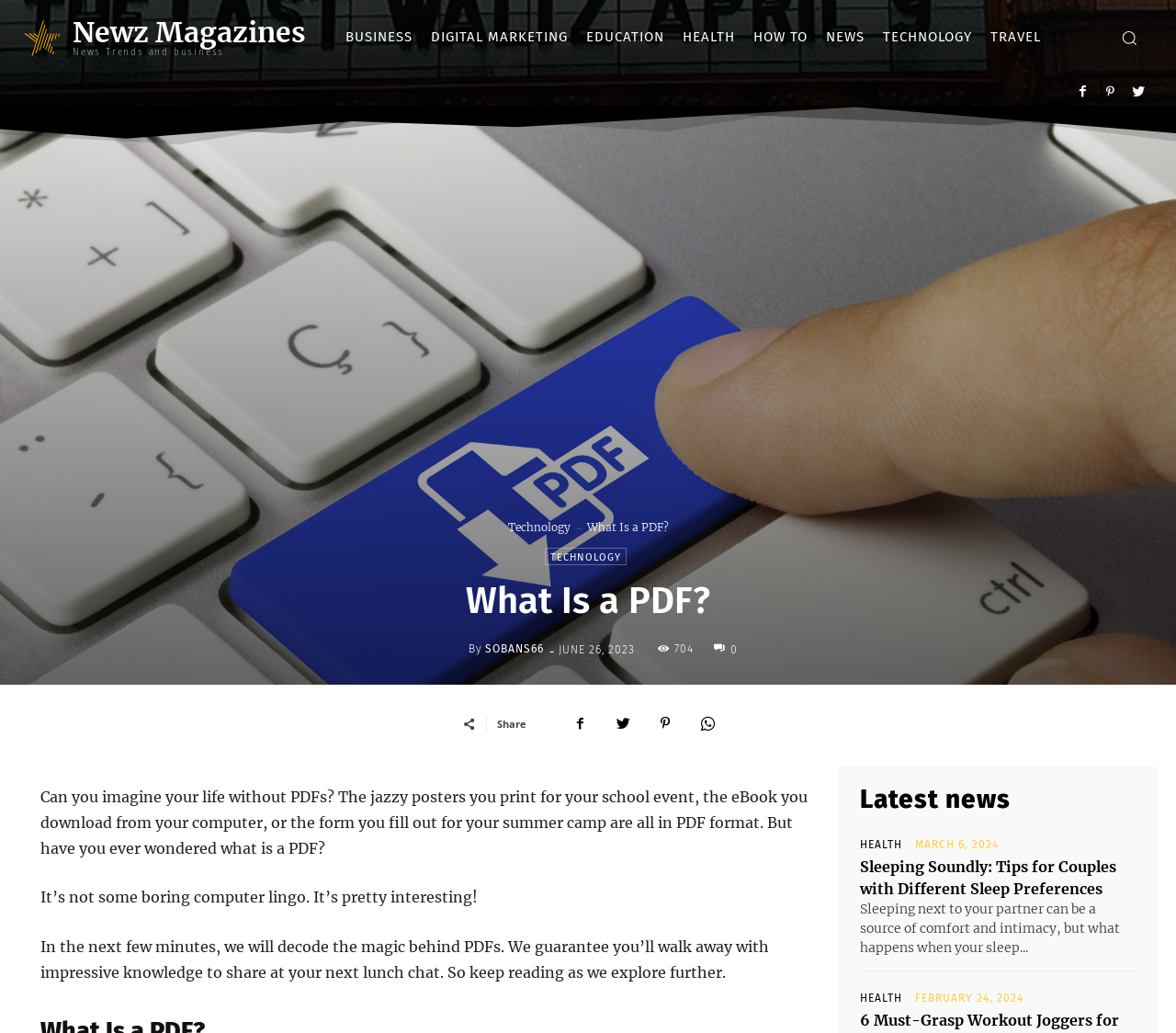Indicate the bounding box coordinates of the clickable region to achieve the following instruction: "search for something."

None